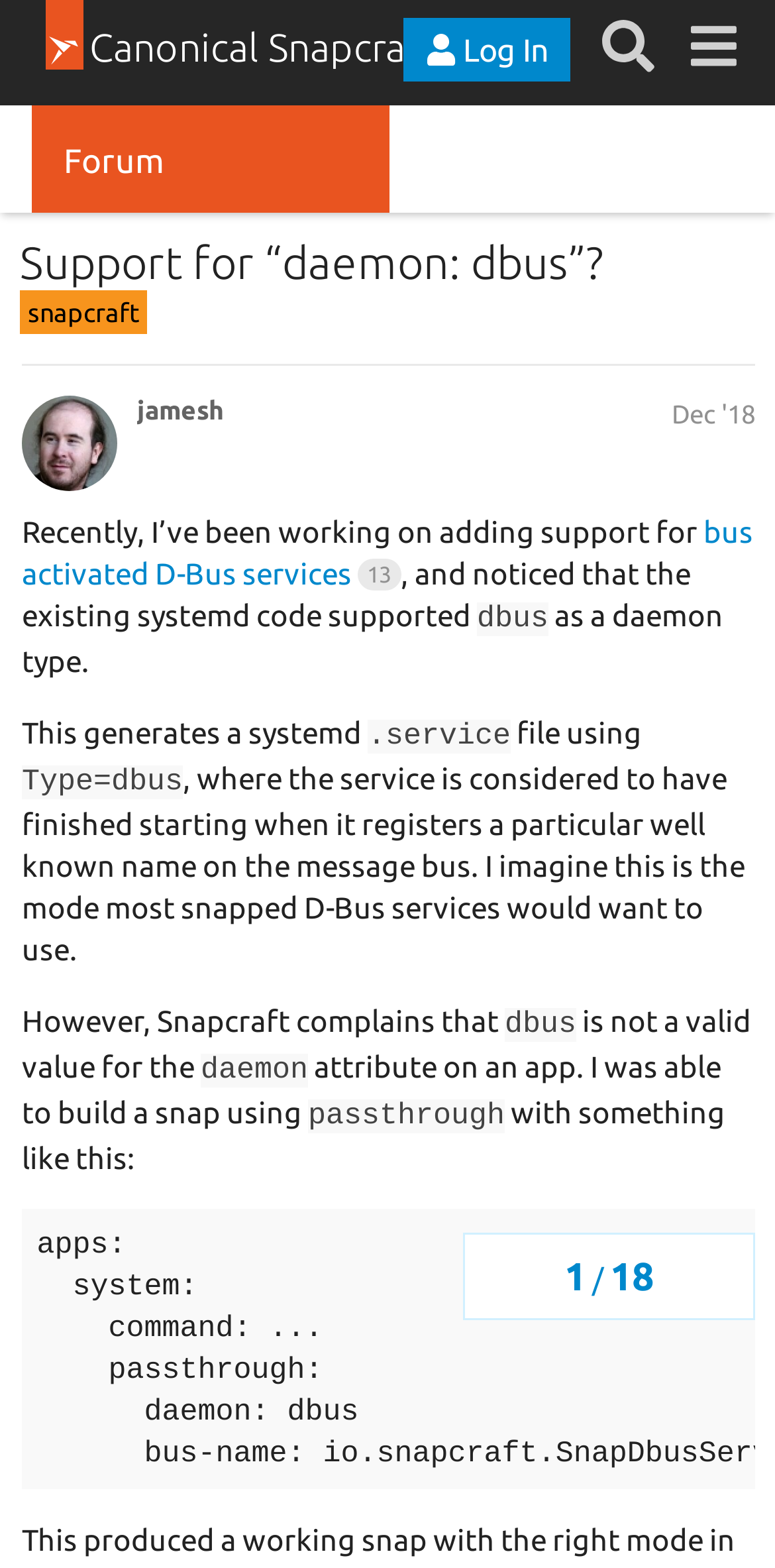For the following element description, predict the bounding box coordinates in the format (top-left x, top-left y, bottom-right x, bottom-right y). All values should be floating point numbers between 0 and 1. Description: bus activated D-Bus services 13

[0.028, 0.328, 0.972, 0.377]